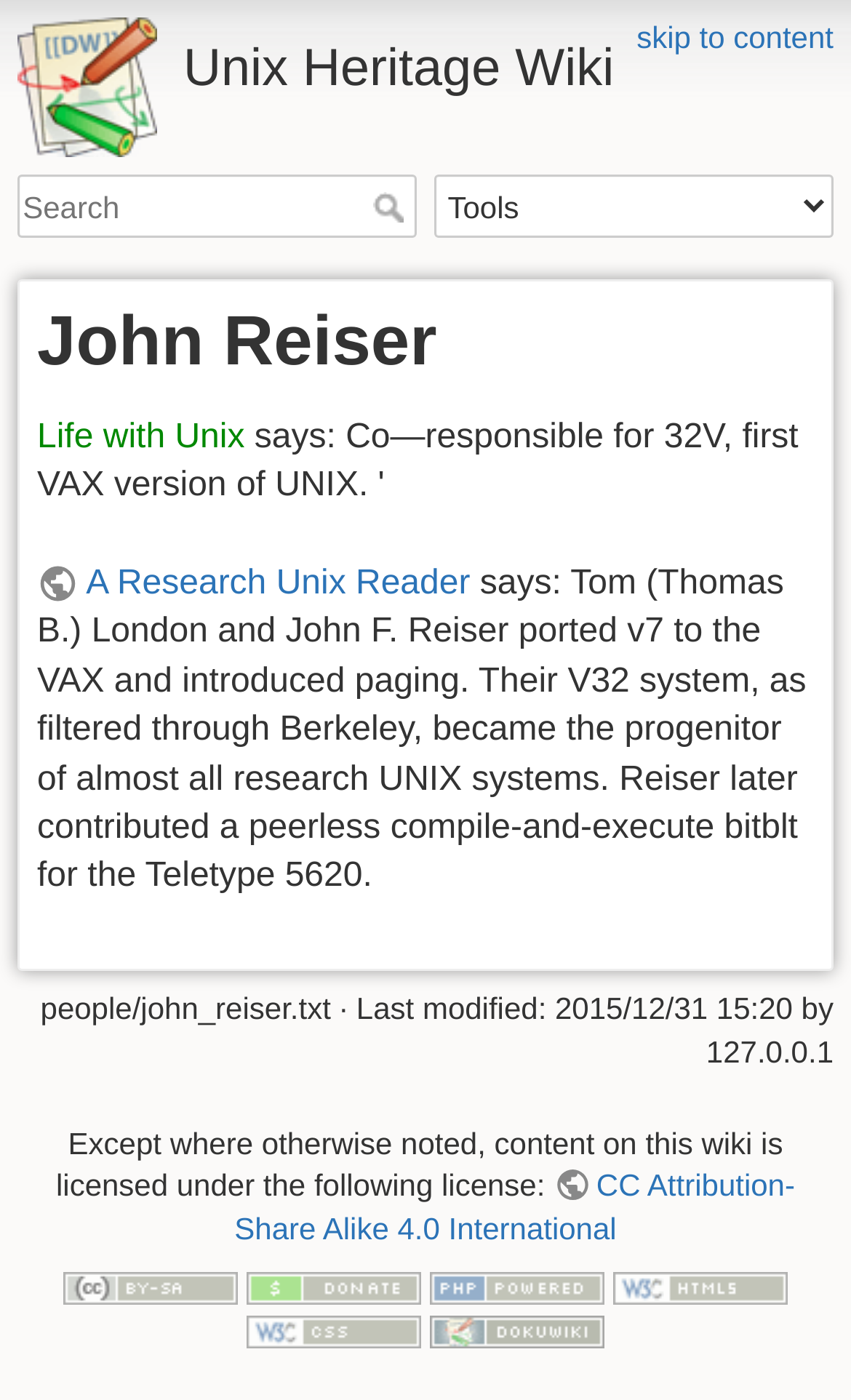Please use the details from the image to answer the following question comprehensively:
What is the last modified date of the page?

I found this answer by looking at the text '· Last modified: 2015/12/31 15:20 by' which is a common pattern on websites to indicate the last modification date.